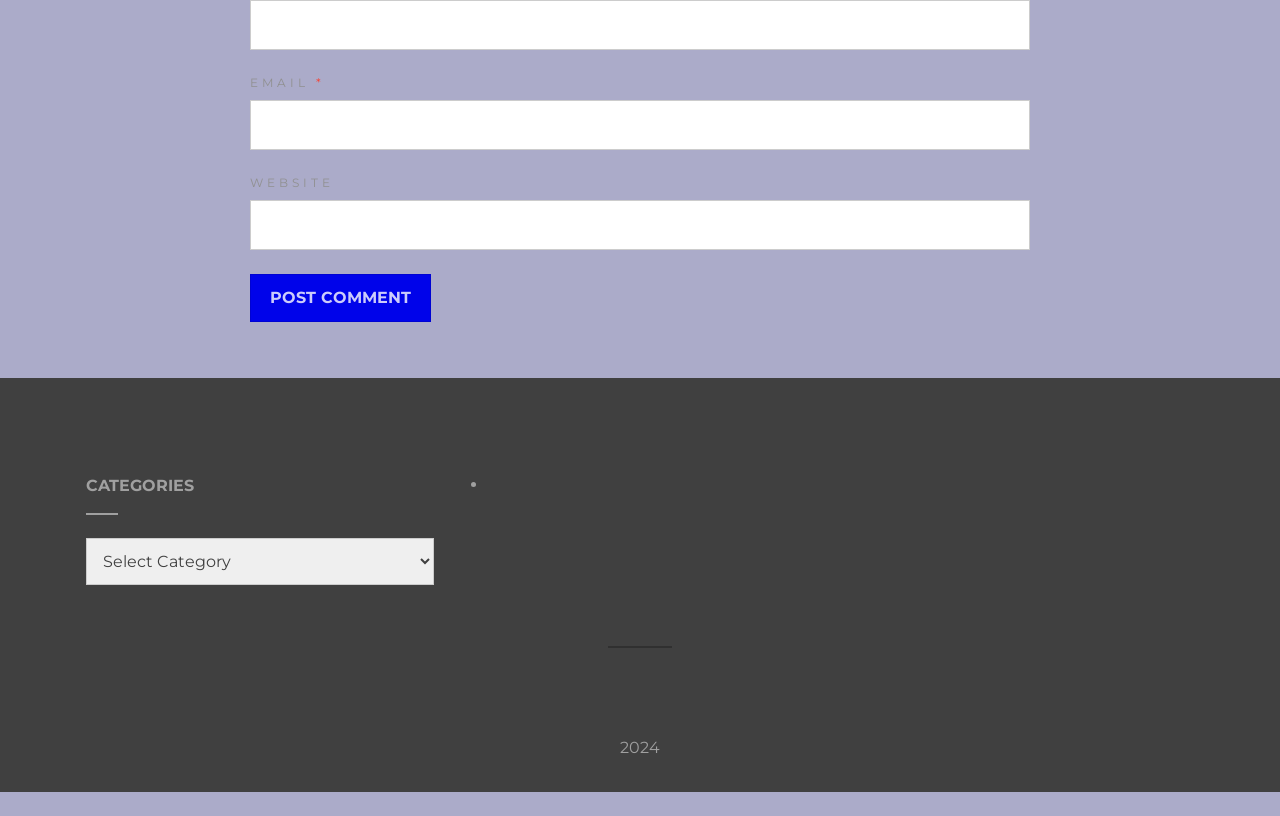Indicate the bounding box coordinates of the element that needs to be clicked to satisfy the following instruction: "Enter your website". The coordinates should be four float numbers between 0 and 1, i.e., [left, top, right, bottom].

[0.195, 0.246, 0.805, 0.307]